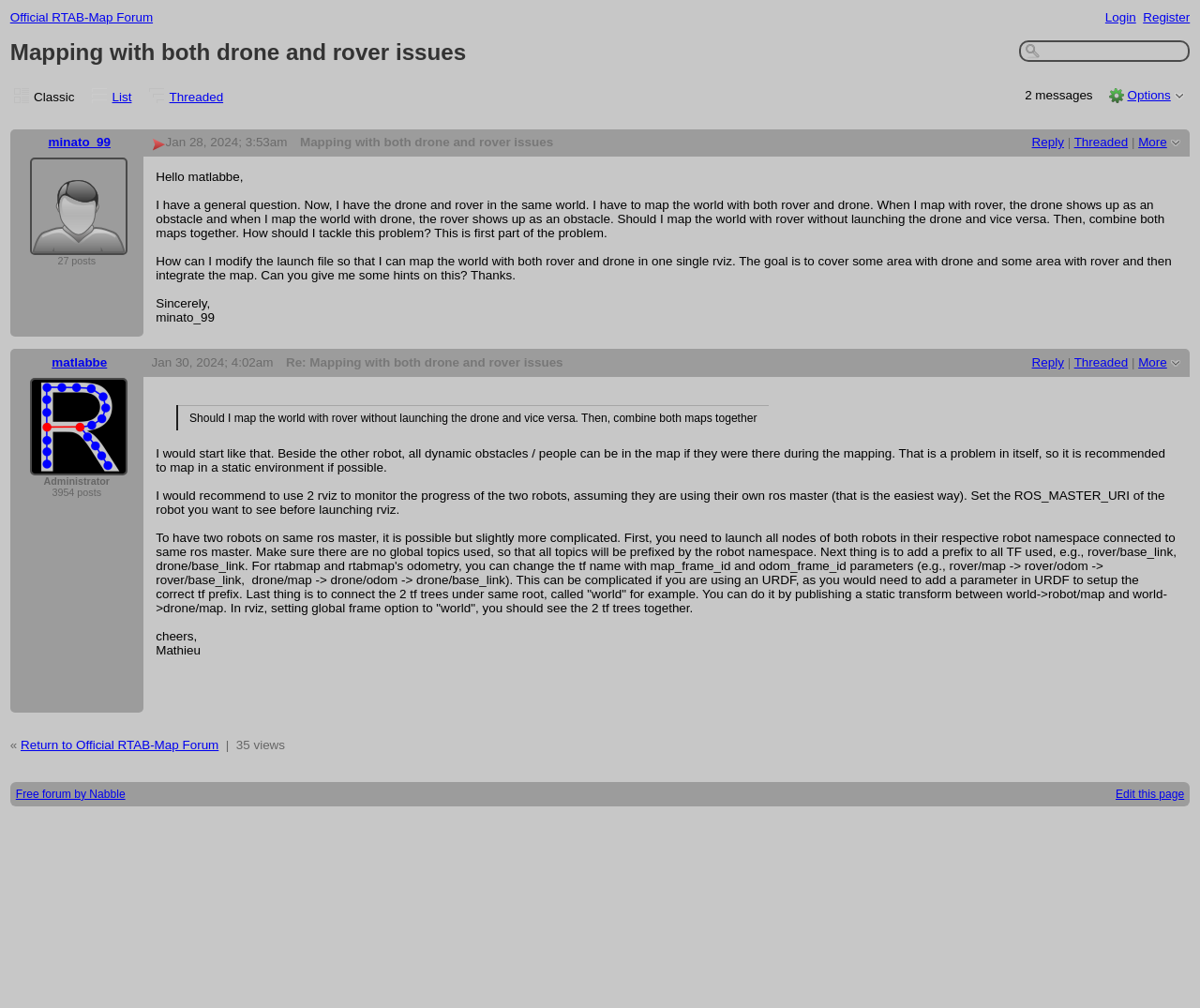What is the name of the person who replied to the initial message?
Identify the answer in the screenshot and reply with a single word or phrase.

matlabbe